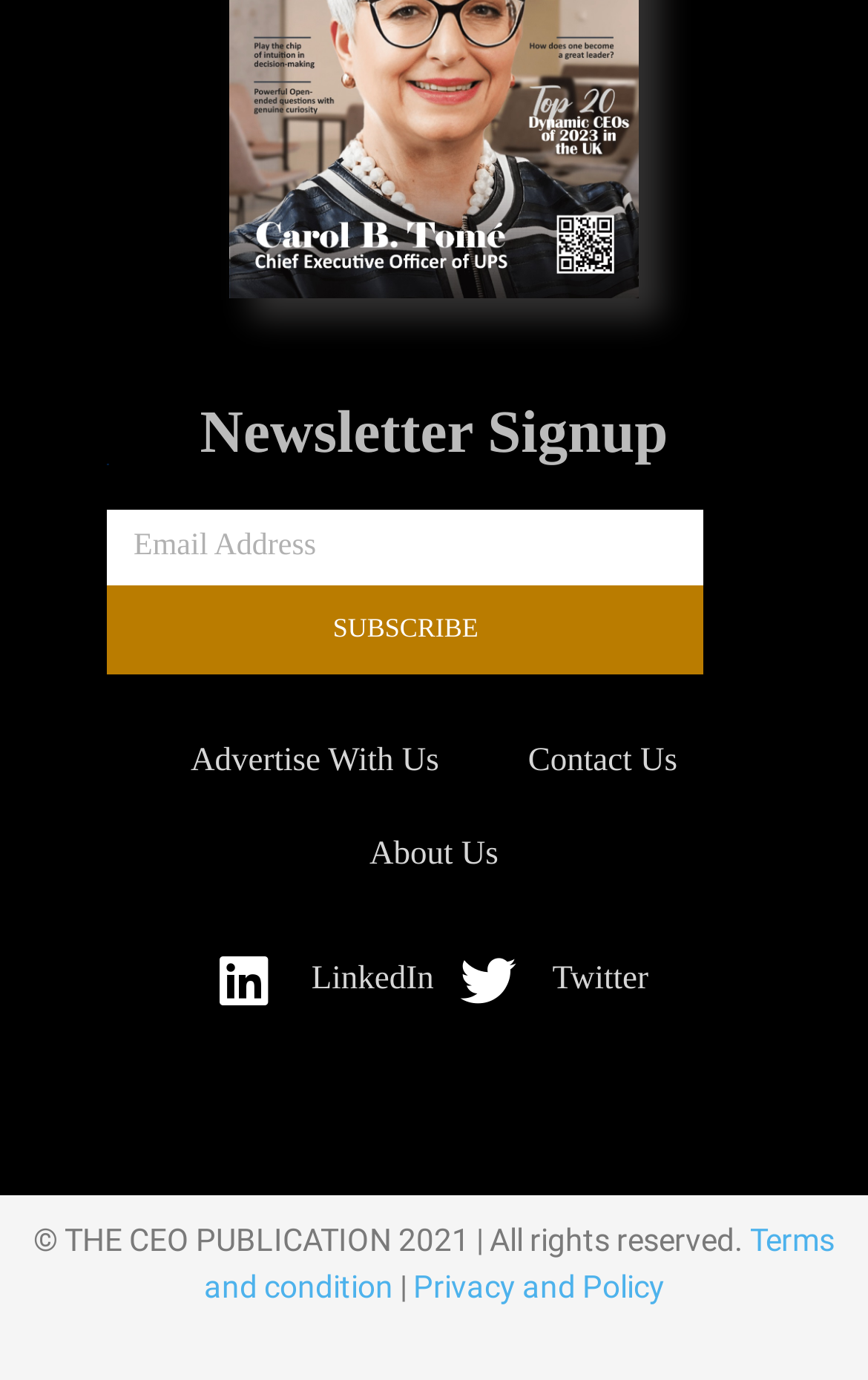What is the name of the publication?
Provide an in-depth and detailed explanation in response to the question.

The copyright information at the bottom of the page mentions 'THE CEO PUBLICATION 2021 | All rights reserved.', indicating that the name of the publication is THE CEO PUBLICATION.